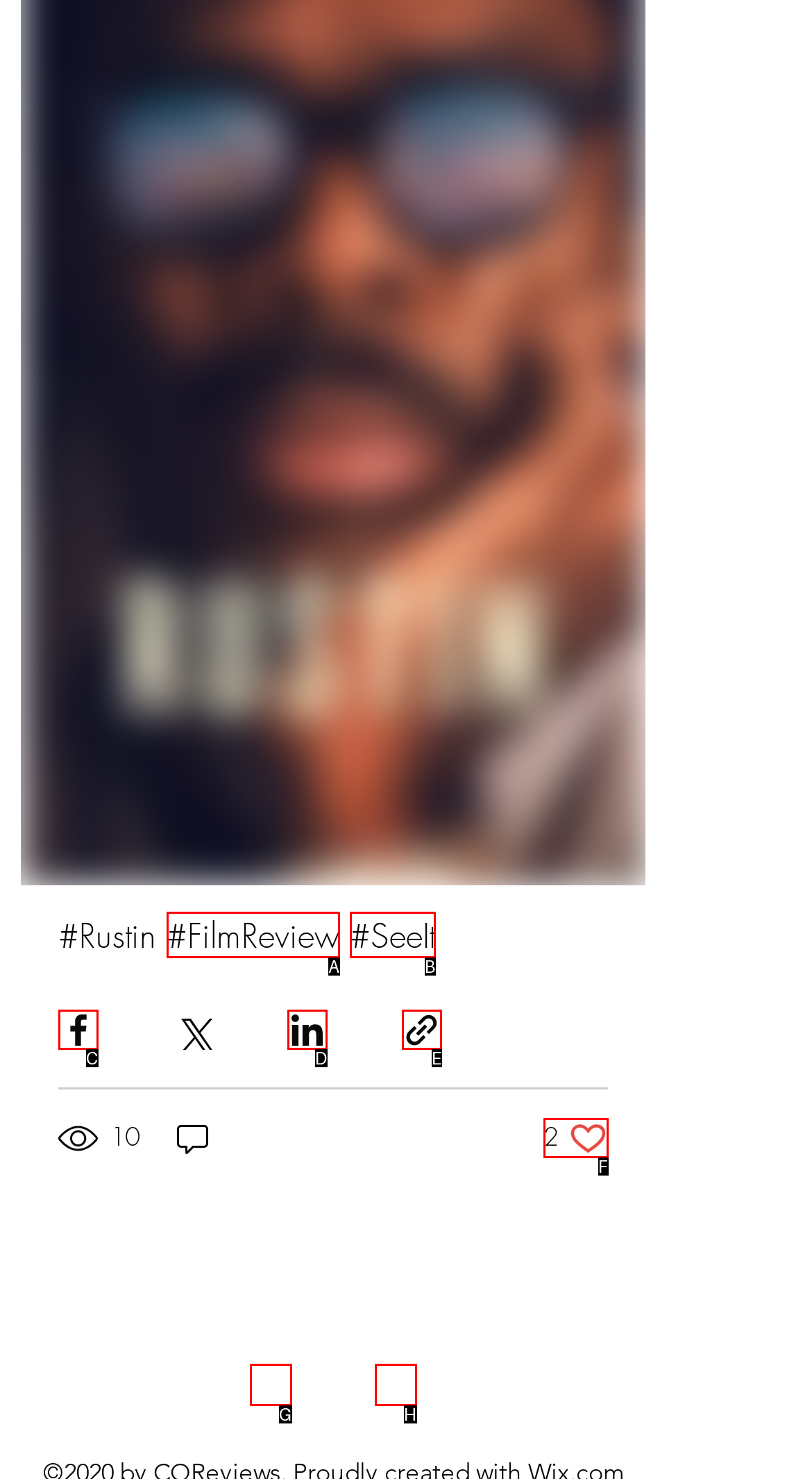Identify the HTML element that corresponds to the description: aria-label="Share via link"
Provide the letter of the matching option from the given choices directly.

E